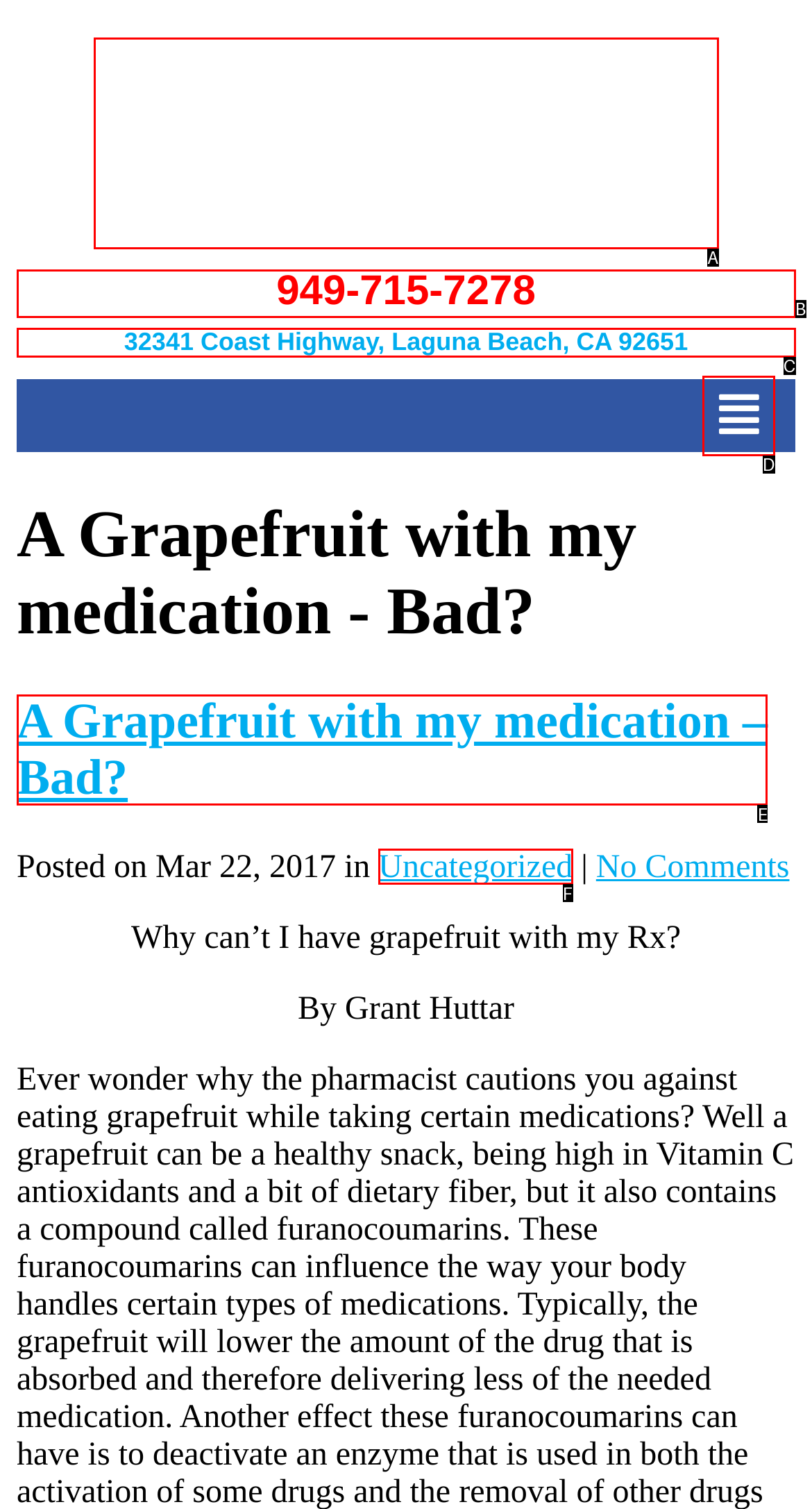Tell me which one HTML element best matches the description: Uncategorized
Answer with the option's letter from the given choices directly.

F